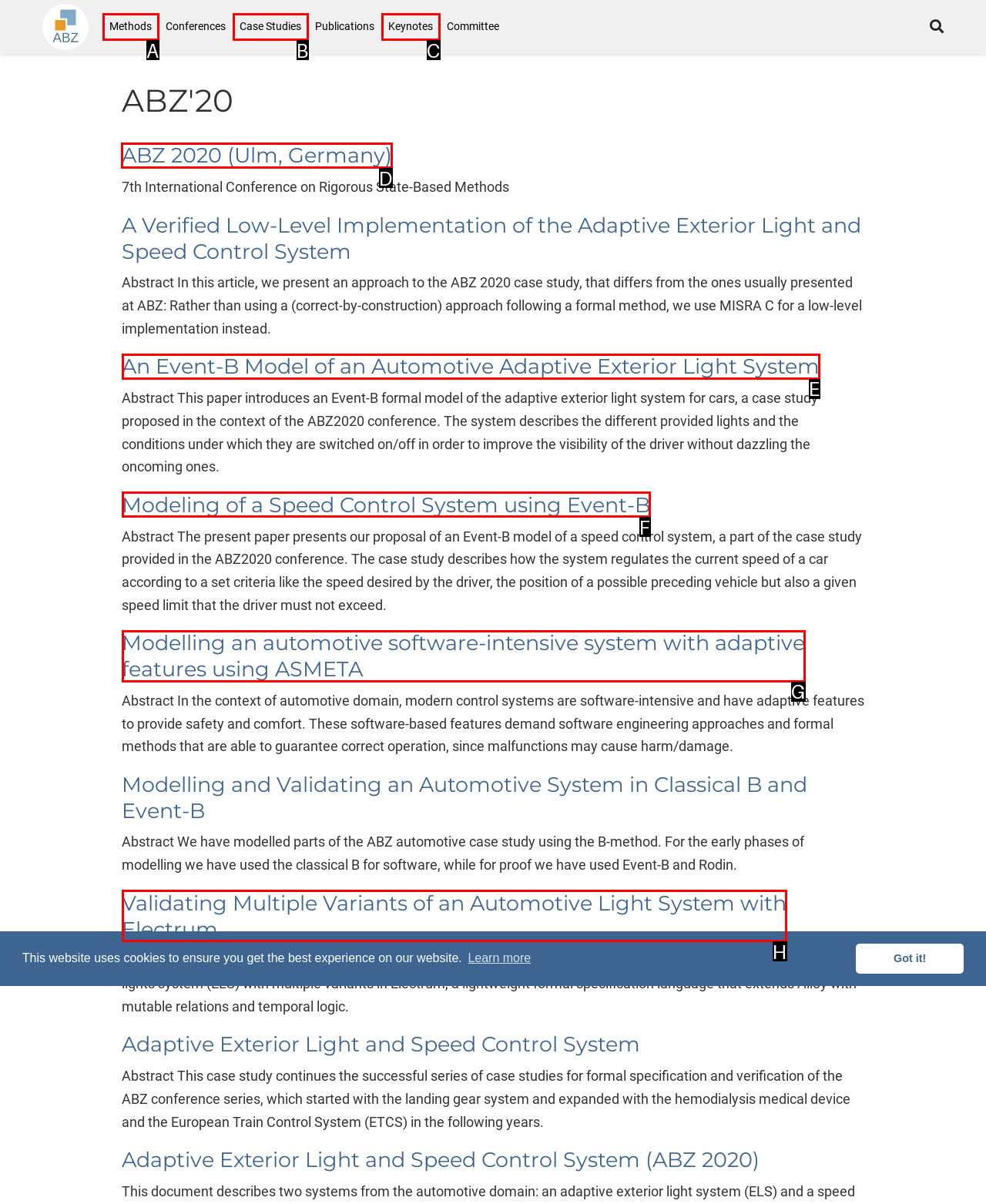Determine the letter of the element I should select to fulfill the following instruction: Click the 'ABZ 2020 (Ulm, Germany)' link. Just provide the letter.

D